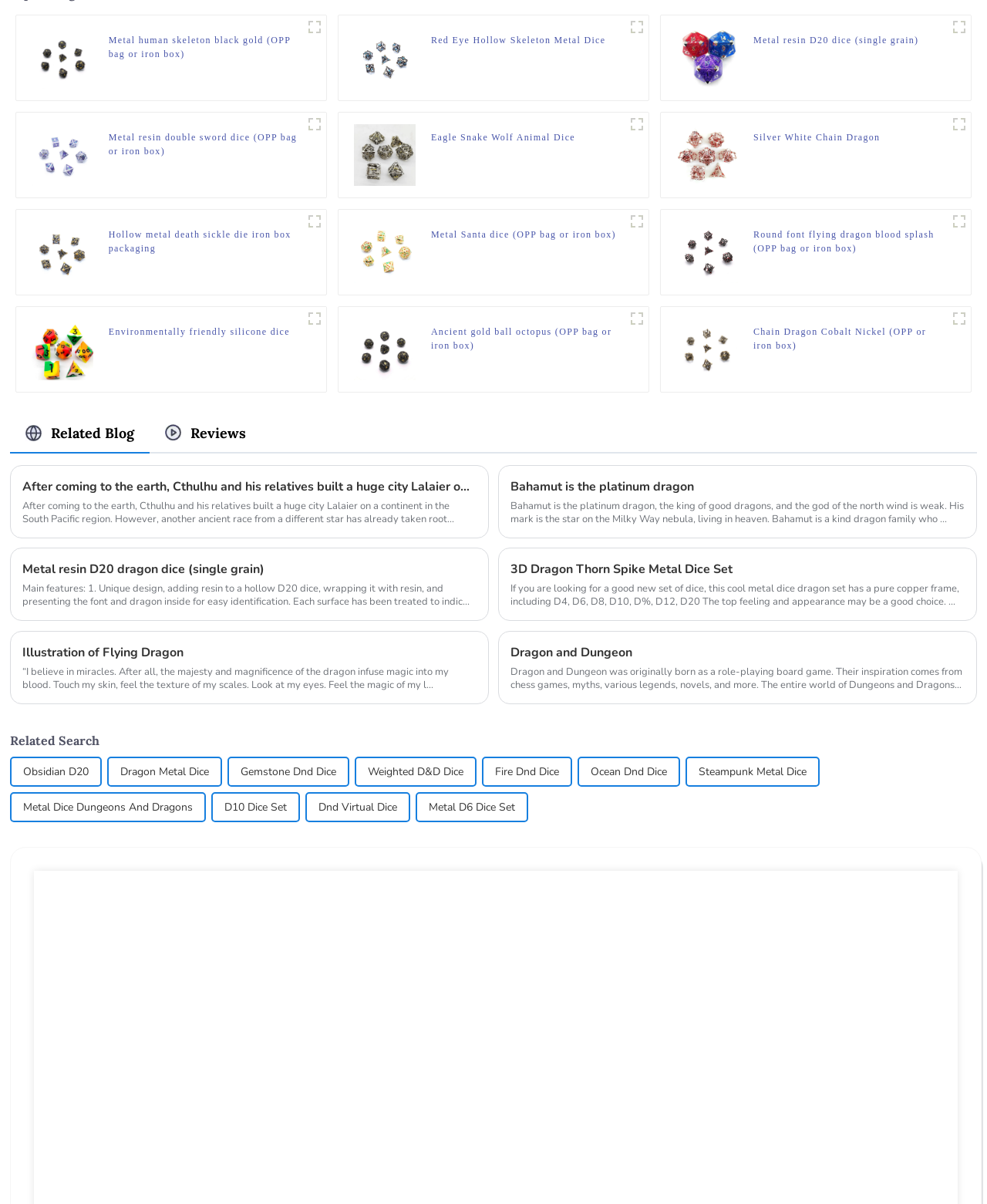Using the information in the image, give a detailed answer to the following question: What is the shape of the dice in the first product?

According to the image and caption of the first product, the dice is shaped like a human skeleton, with a black and gold design.